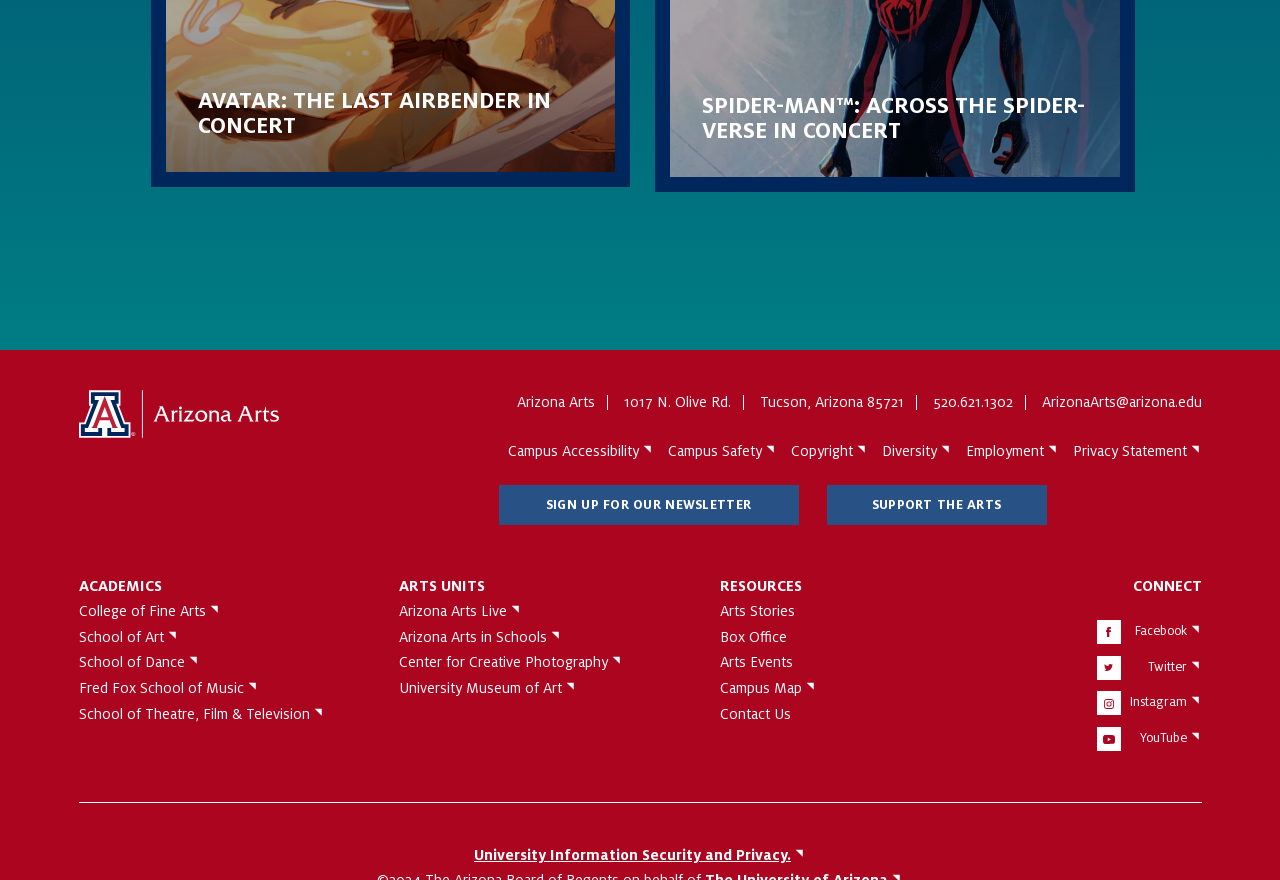What is the address of the university?
Give a detailed response to the question by analyzing the screenshot.

I found the address by looking at the static text elements that provide the address information, which are located below the university's name at the top left of the webpage.